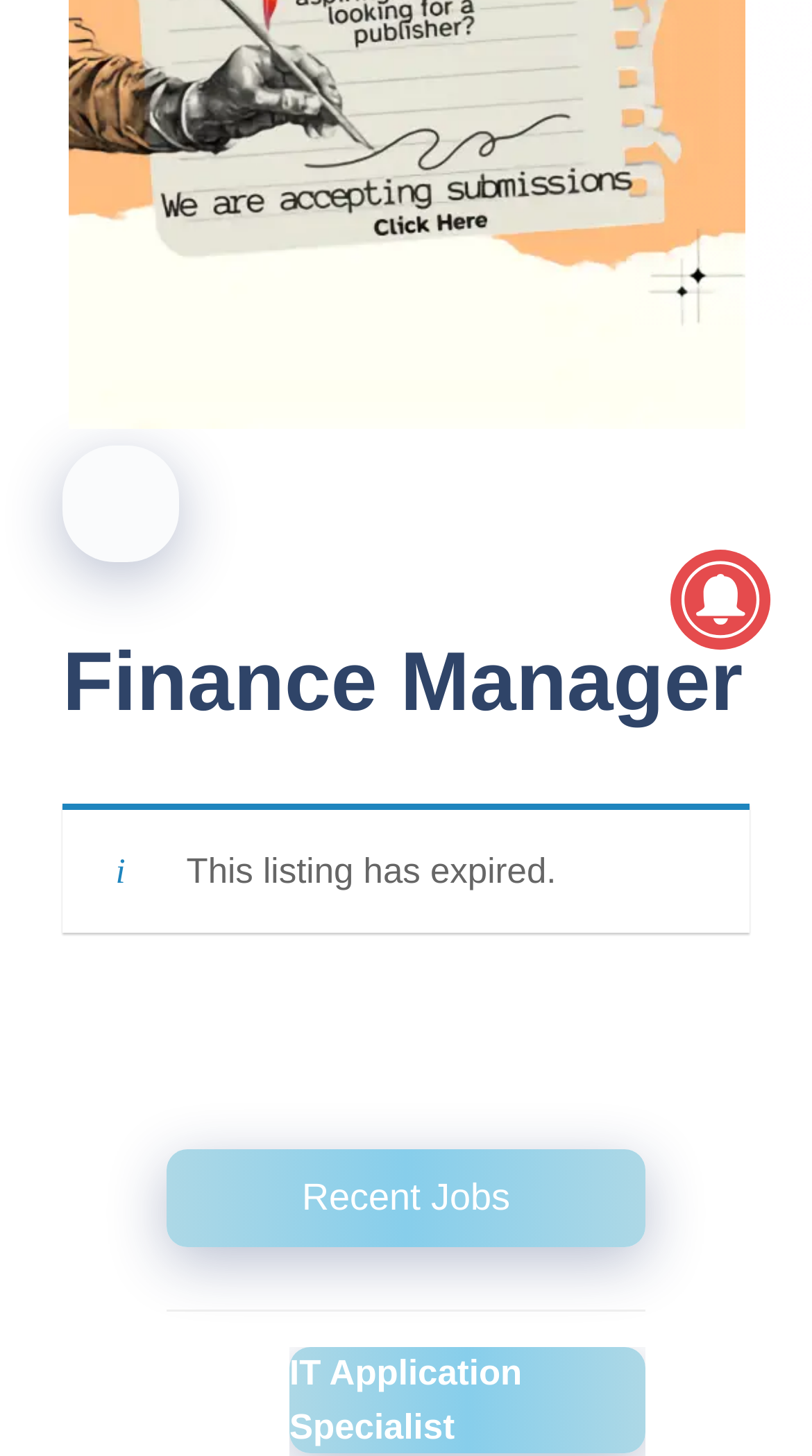Provide the bounding box coordinates of the UI element this sentence describes: "IT Application SpecialistDoha, QatarNOVO CinemasF".

[0.205, 0.396, 0.795, 0.591]